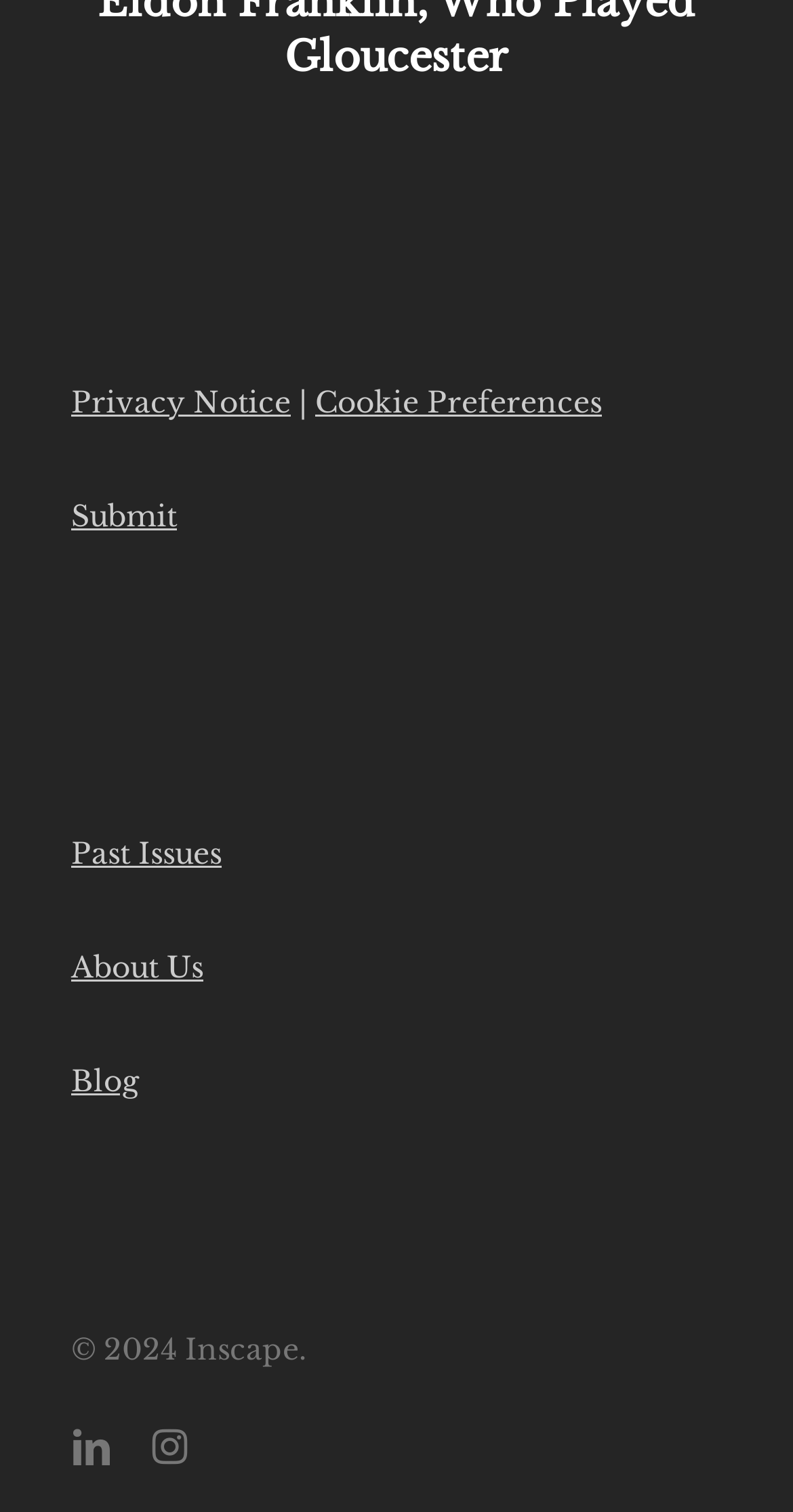Specify the bounding box coordinates of the area that needs to be clicked to achieve the following instruction: "Submit a form".

[0.09, 0.33, 0.223, 0.354]